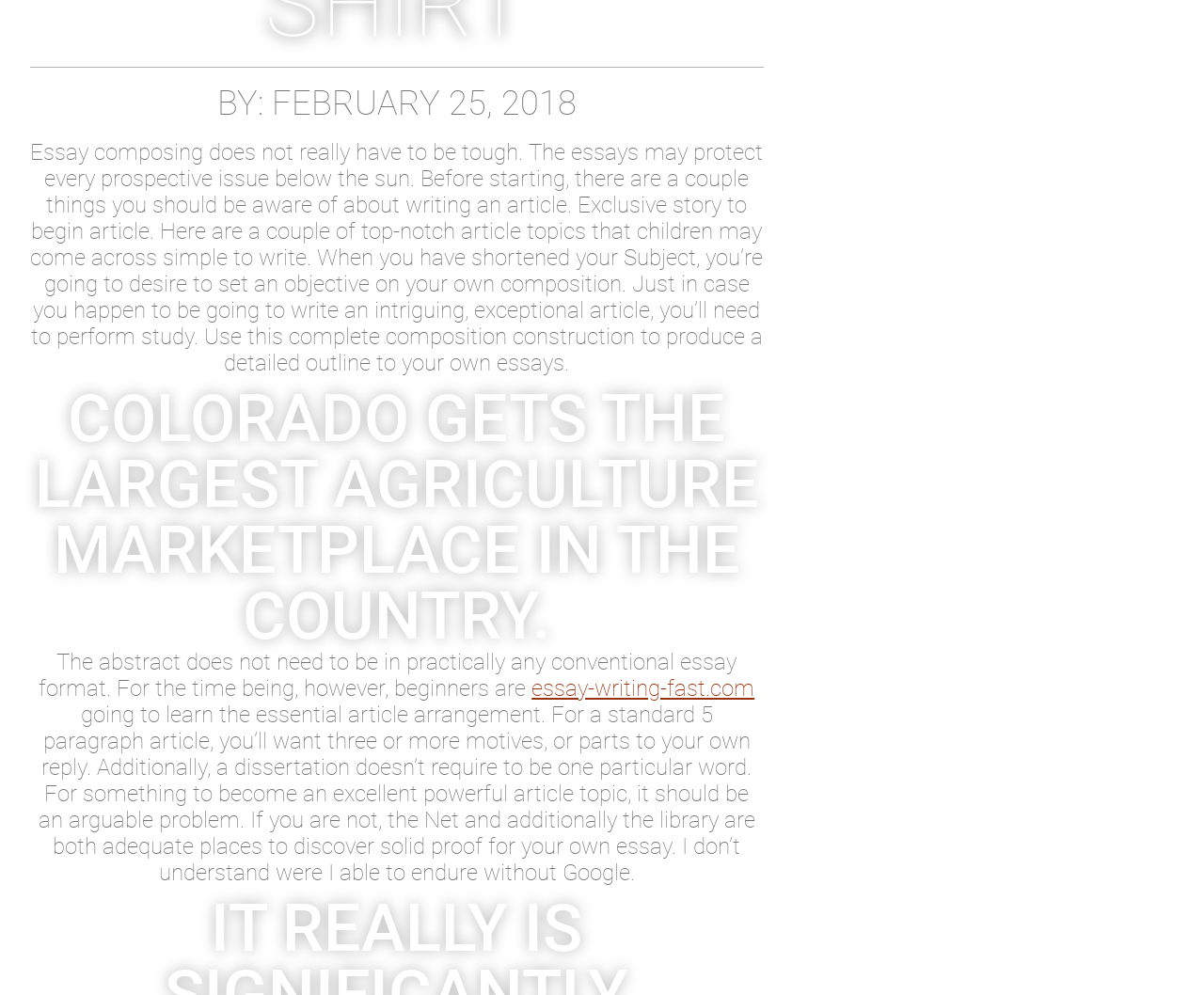Using the element description: "essay-writing-fast.com", determine the bounding box coordinates. The coordinates should be in the format [left, top, right, bottom], with values between 0 and 1.

[0.442, 0.679, 0.627, 0.705]